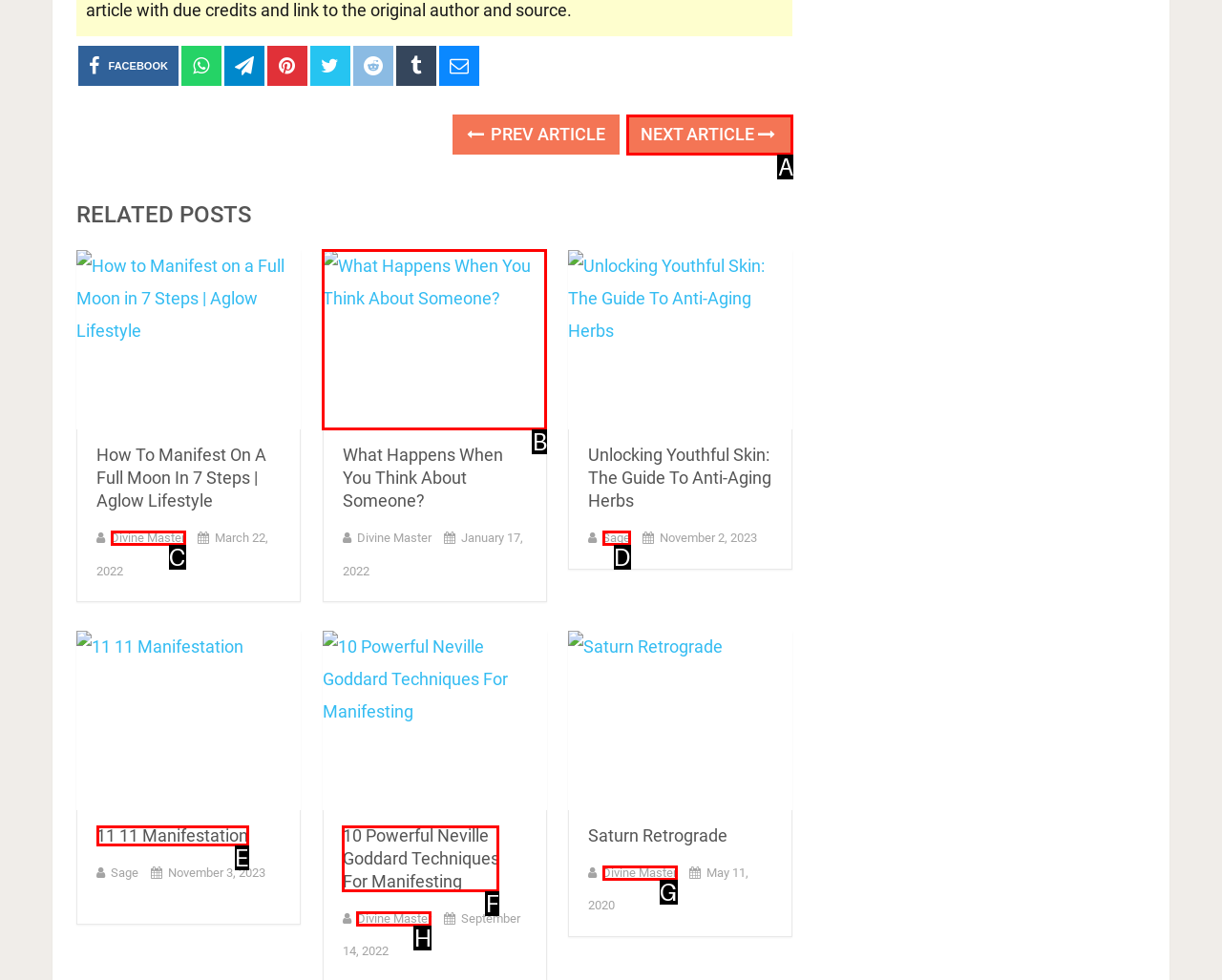Determine the letter of the UI element that you need to click to perform the task: Go to the next article.
Provide your answer with the appropriate option's letter.

A